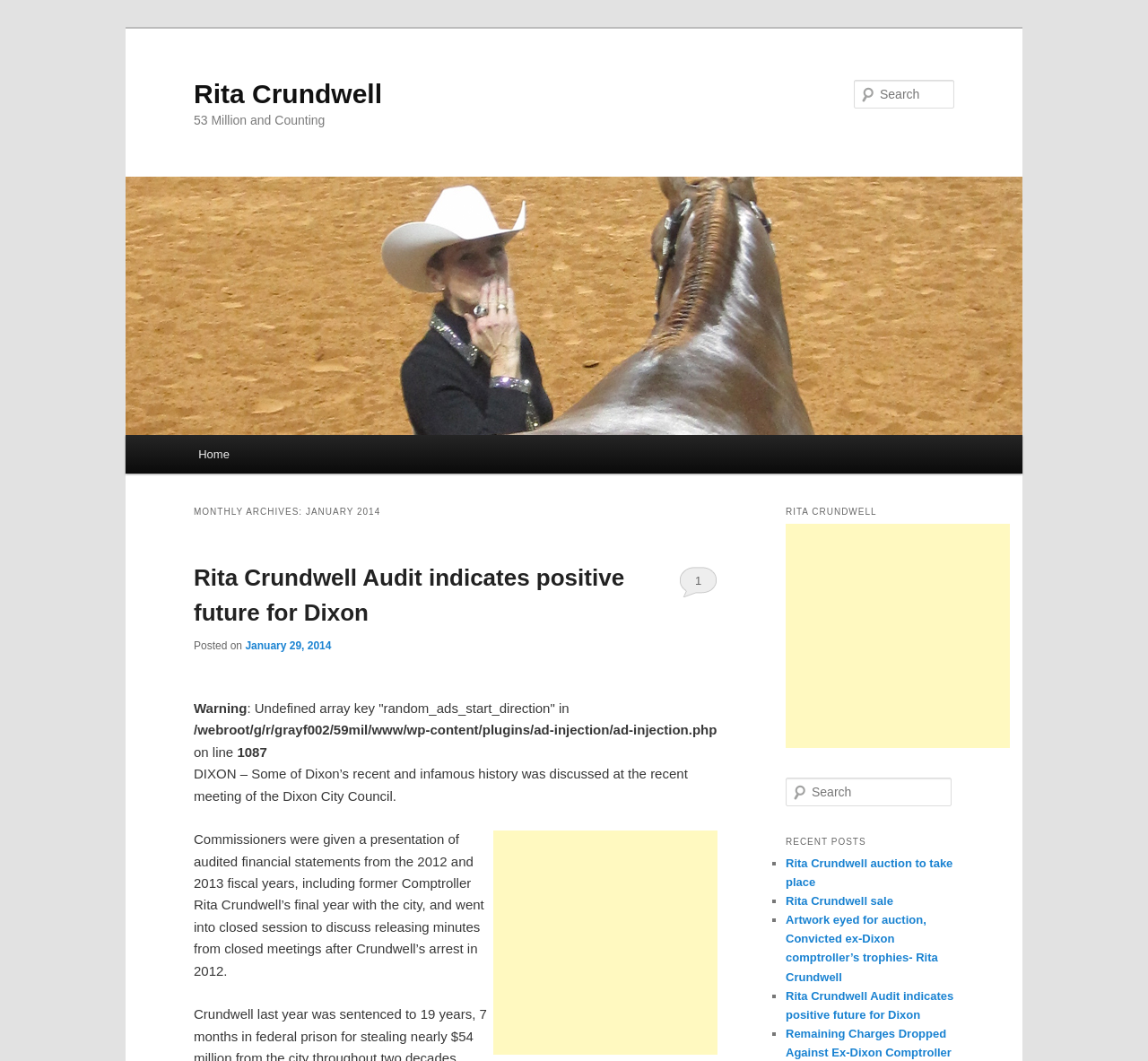Identify the bounding box coordinates of the section that should be clicked to achieve the task described: "View recent posts".

[0.684, 0.783, 0.831, 0.805]